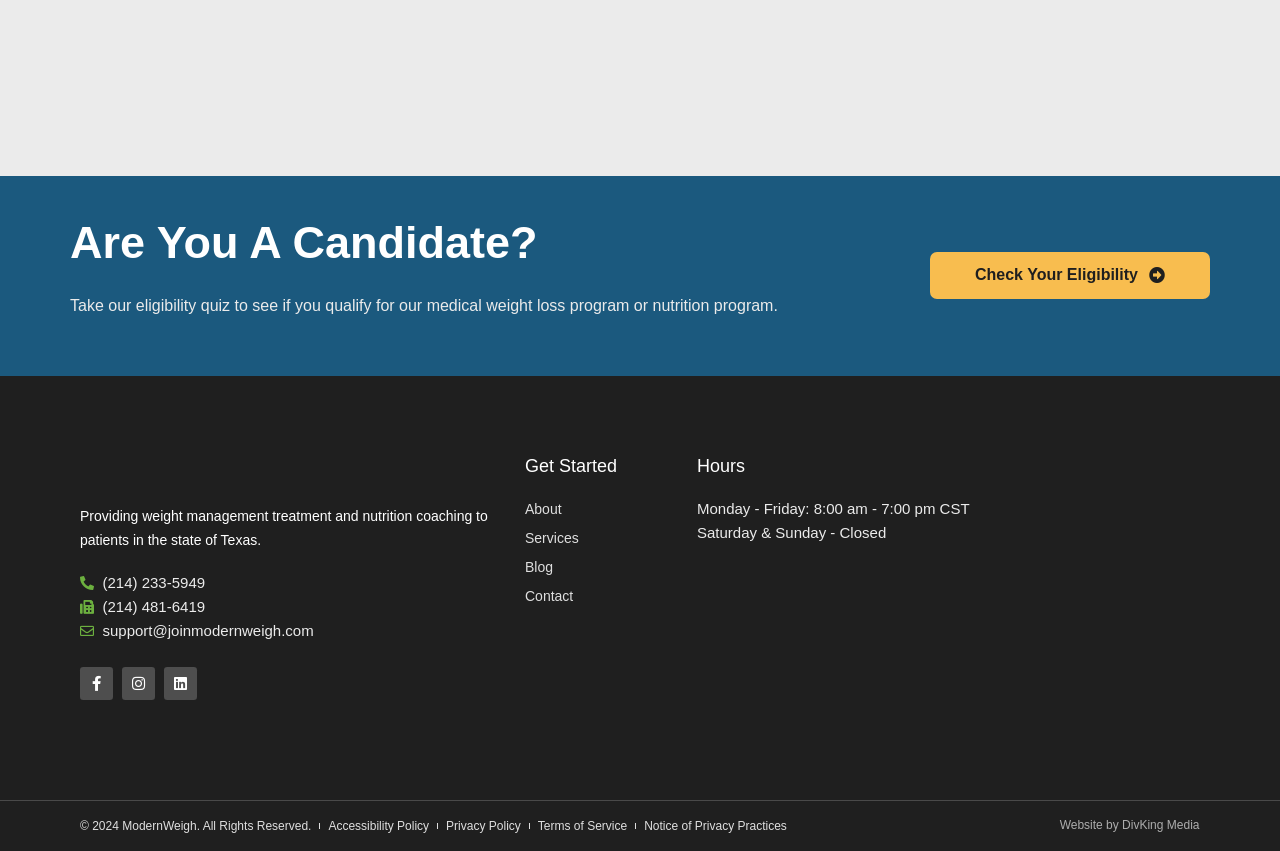Could you locate the bounding box coordinates for the section that should be clicked to accomplish this task: "Read the blog".

[0.41, 0.653, 0.529, 0.681]